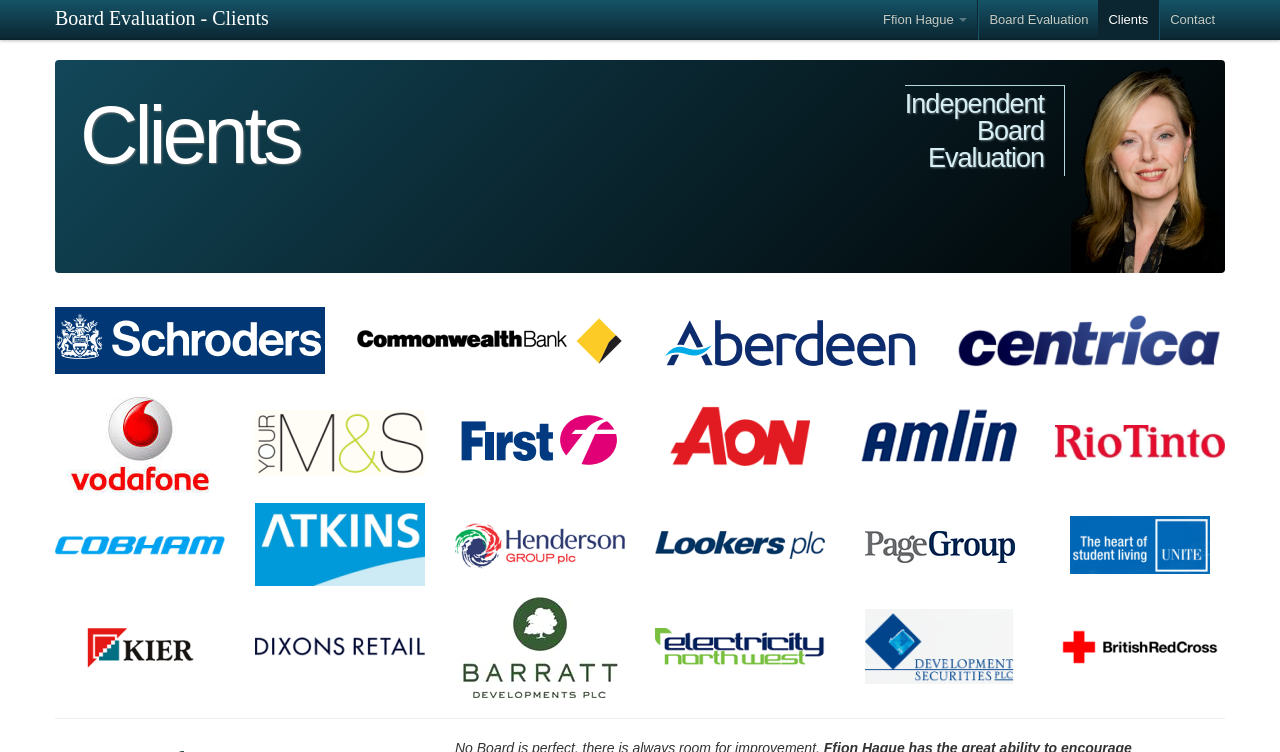Give a complete and precise description of the webpage's appearance.

The webpage is about Independent Board Evaluation and its clients. At the top, there are five links: "Board Evaluation - Clients", "Ffion Hague", "Board Evaluation", "Clients", and "Contact". Below these links, there are two headings: "Independent Board Evaluation" and "Clients". 

To the right of the "Independent Board Evaluation" heading, there is an image. Below the headings, there are four rows of links, each containing five links. These links are evenly spaced and take up most of the webpage. 

At the very bottom of the page, there is a horizontal separator line.